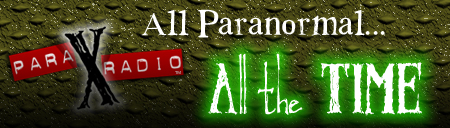Give a one-word or short-phrase answer to the following question: 
What is the font style of the tagline?

Neon-style